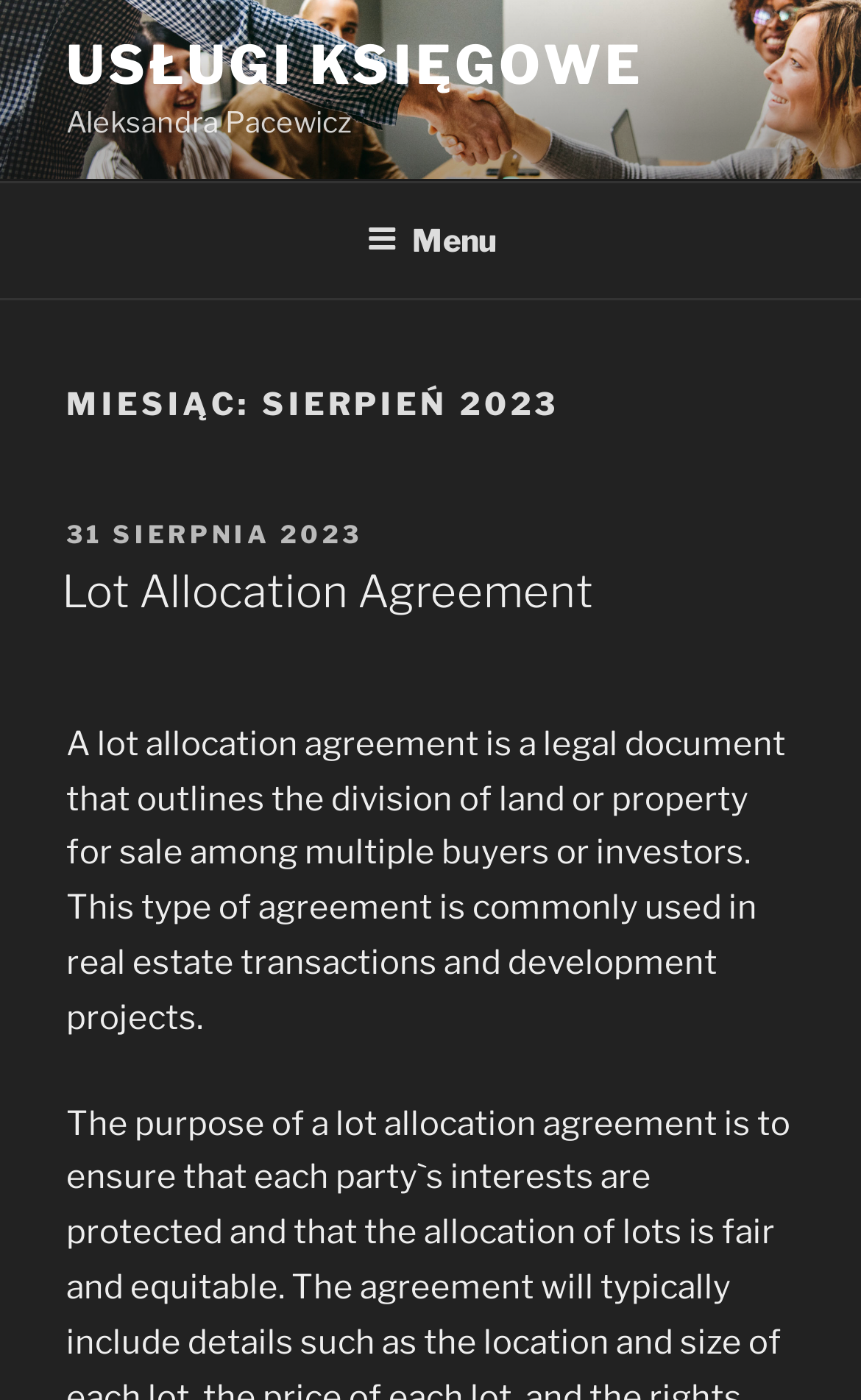Provide a short answer to the following question with just one word or phrase: How many menu items are in the top menu?

1